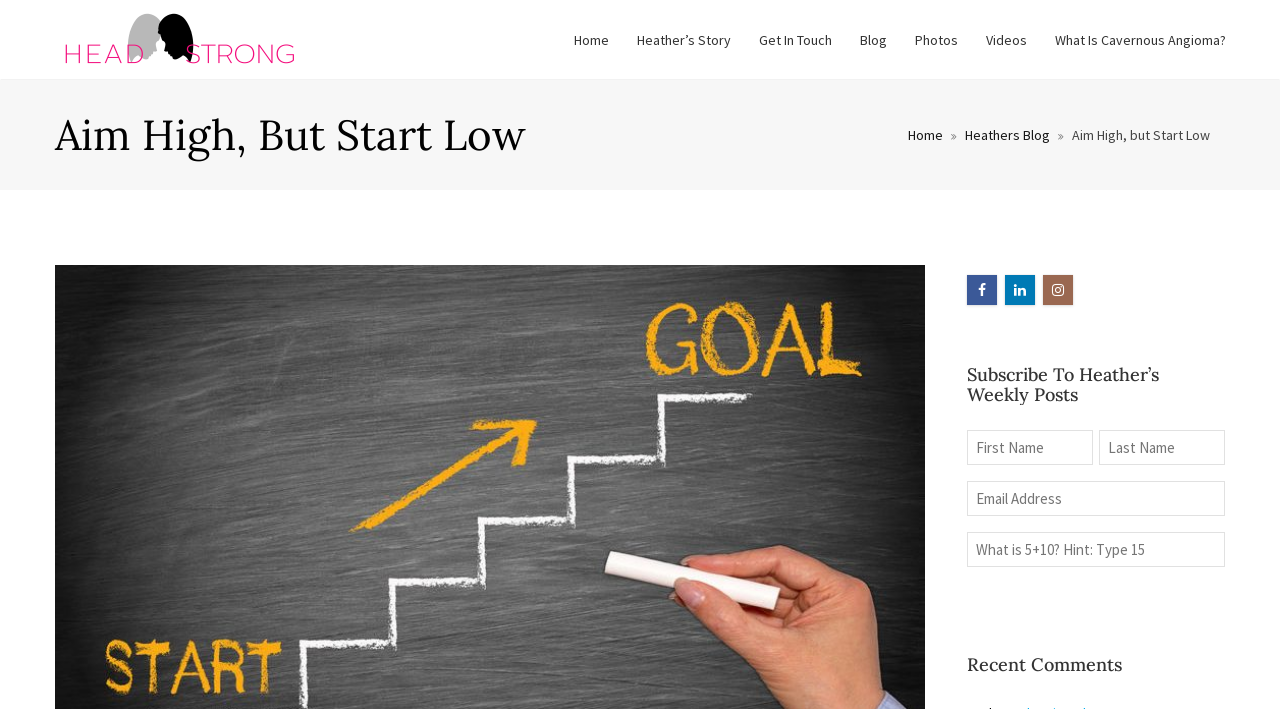Determine the bounding box of the UI element mentioned here: "Get In Touch". The coordinates must be in the format [left, top, right, bottom] with values ranging from 0 to 1.

[0.582, 0.0, 0.661, 0.113]